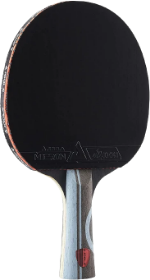Is the paddle suitable for beginners?
Give a single word or phrase as your answer by examining the image.

No